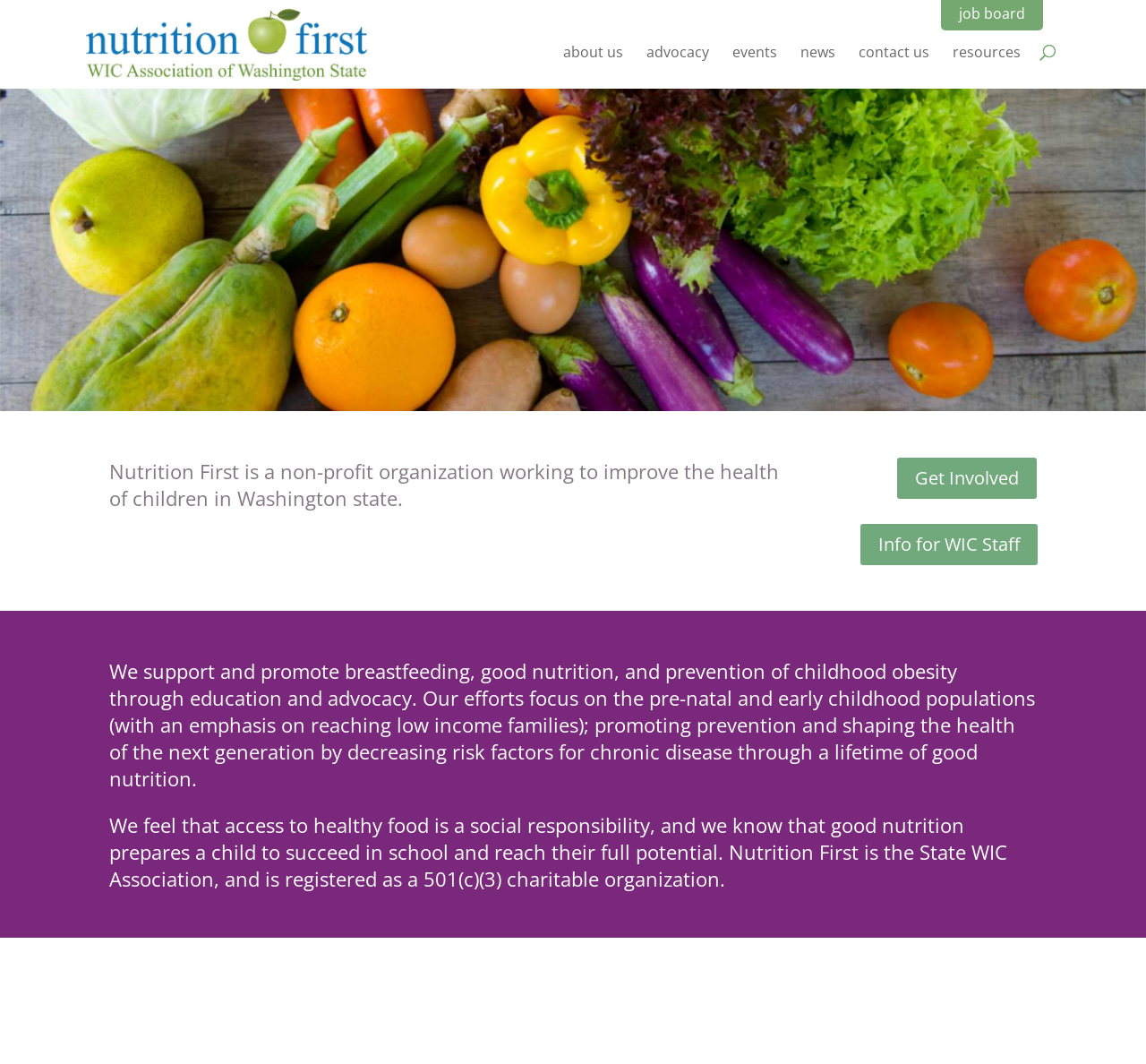Please examine the image and answer the question with a detailed explanation:
How many navigation links are there?

There are six navigation links at the top of the webpage, which are 'about us', 'advocacy', 'events', 'news', 'contact us', and 'resources'. These links are arranged horizontally and have similar bounding box coordinates, indicating they are at the same level.